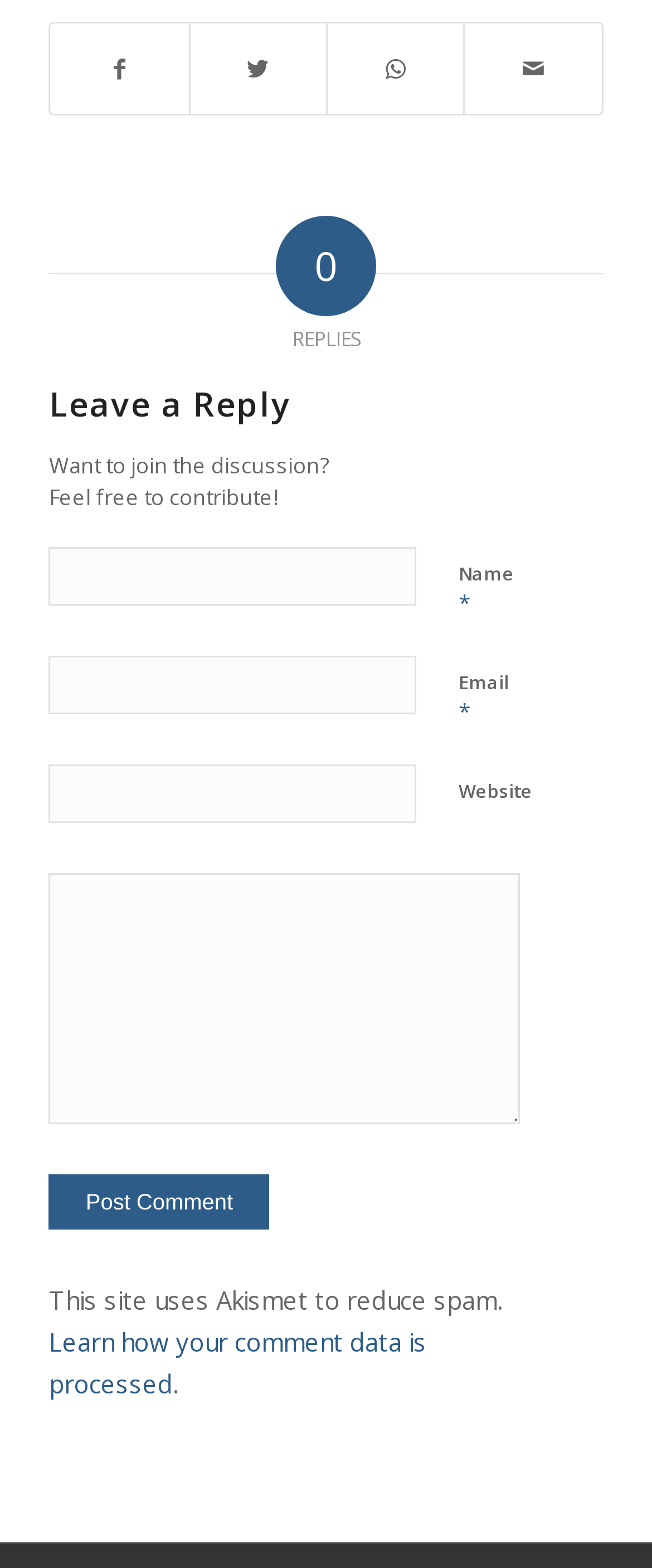What is the name of the spam reduction tool used on this site?
Give a single word or phrase answer based on the content of the image.

Akismet